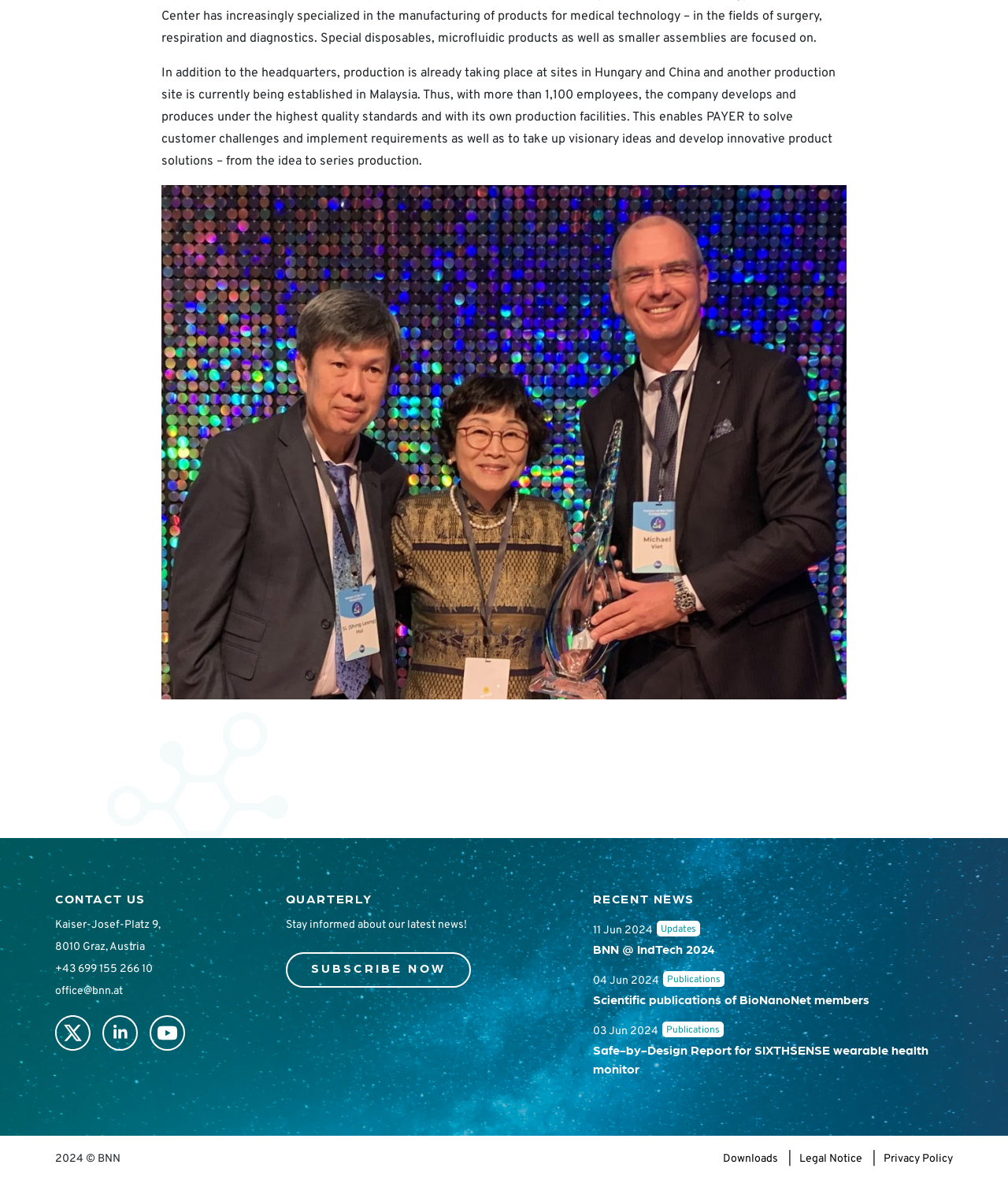Determine the bounding box coordinates of the target area to click to execute the following instruction: "Read the latest news 'Updates BNN @ IndTech 2024'."

[0.588, 0.778, 0.945, 0.81]